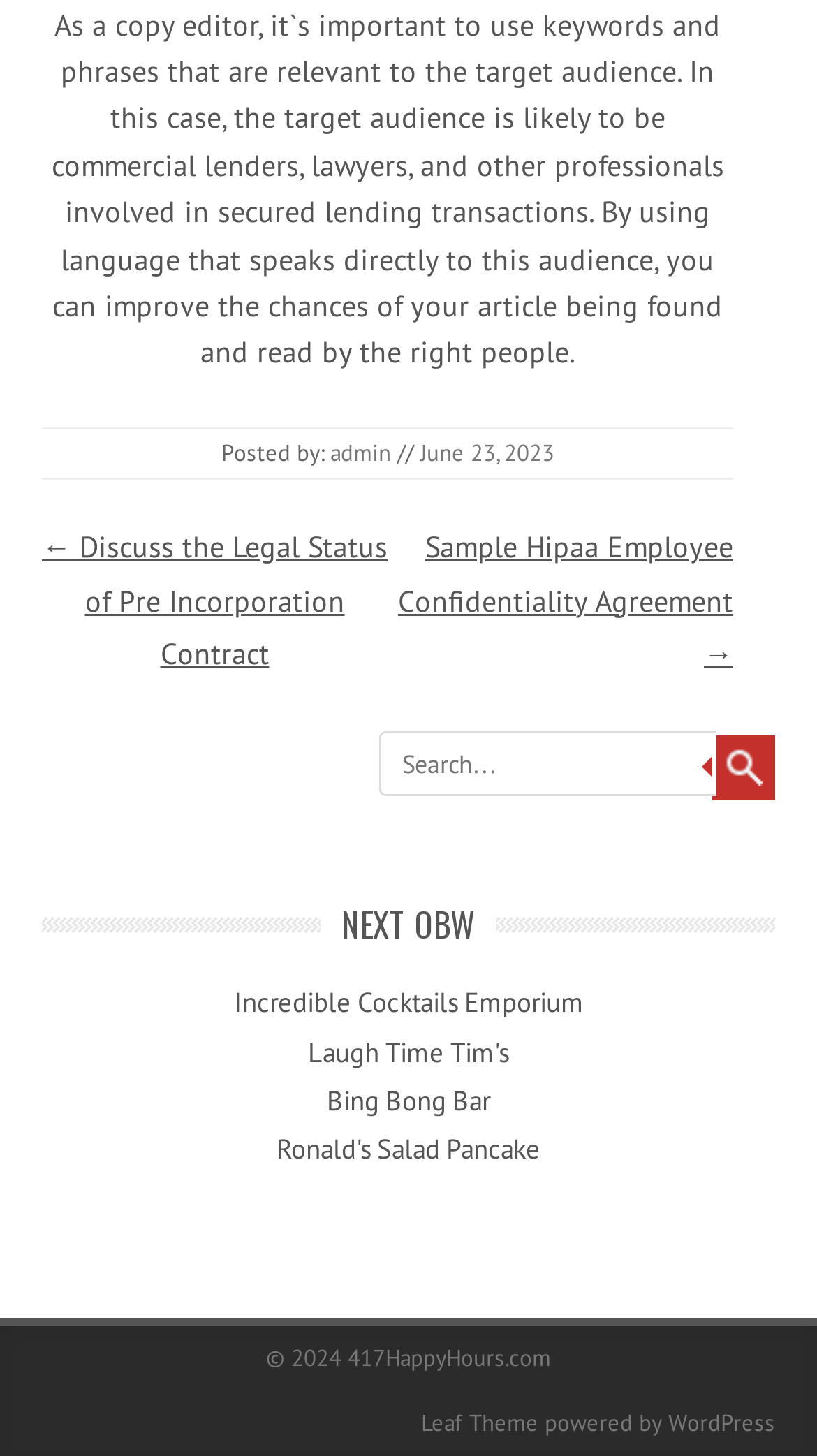Can you find the bounding box coordinates of the area I should click to execute the following instruction: "Go to the website's homepage"?

[0.426, 0.922, 0.674, 0.942]